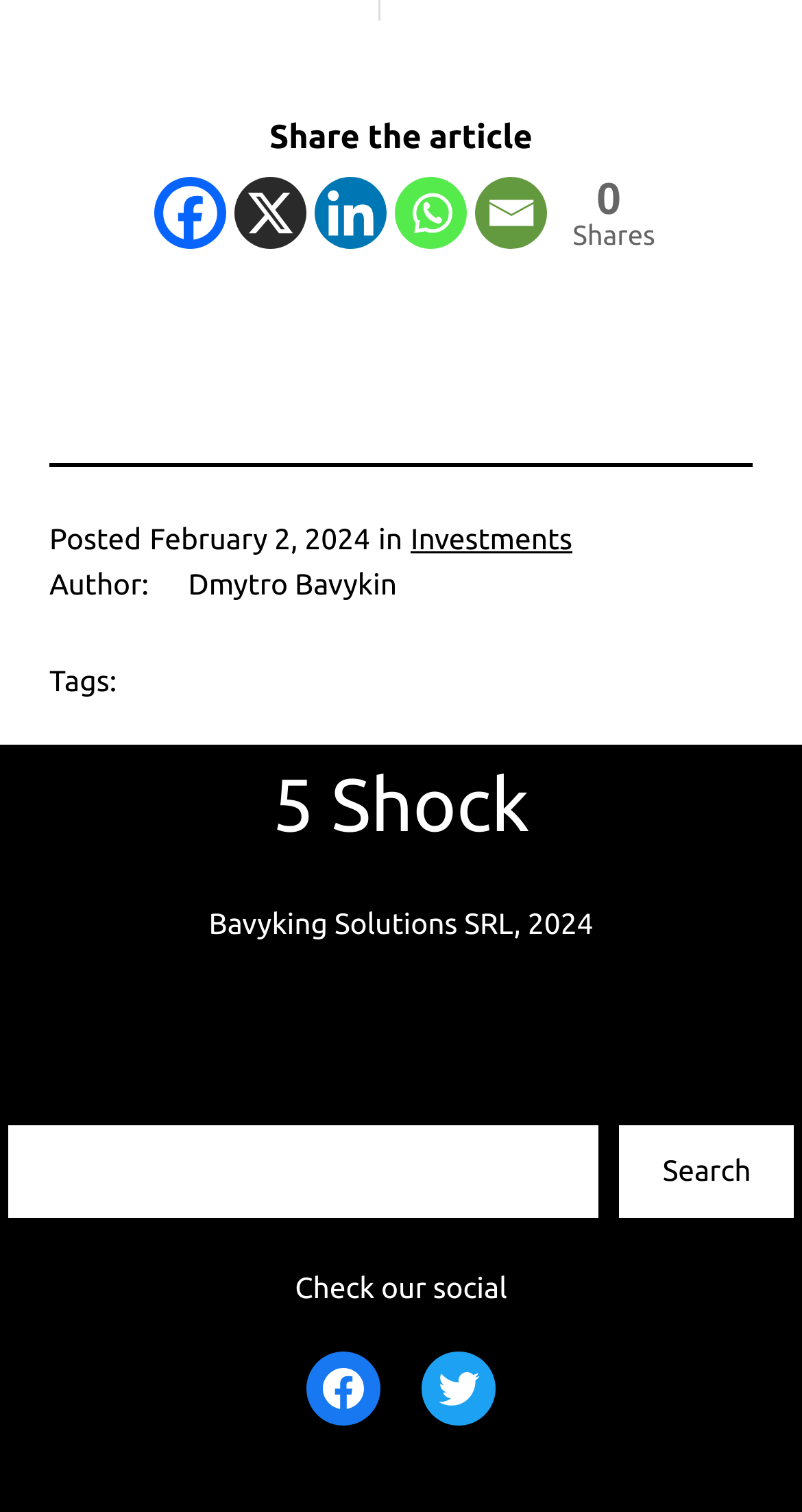What is the category of the article?
Look at the image and respond with a single word or a short phrase.

Investments